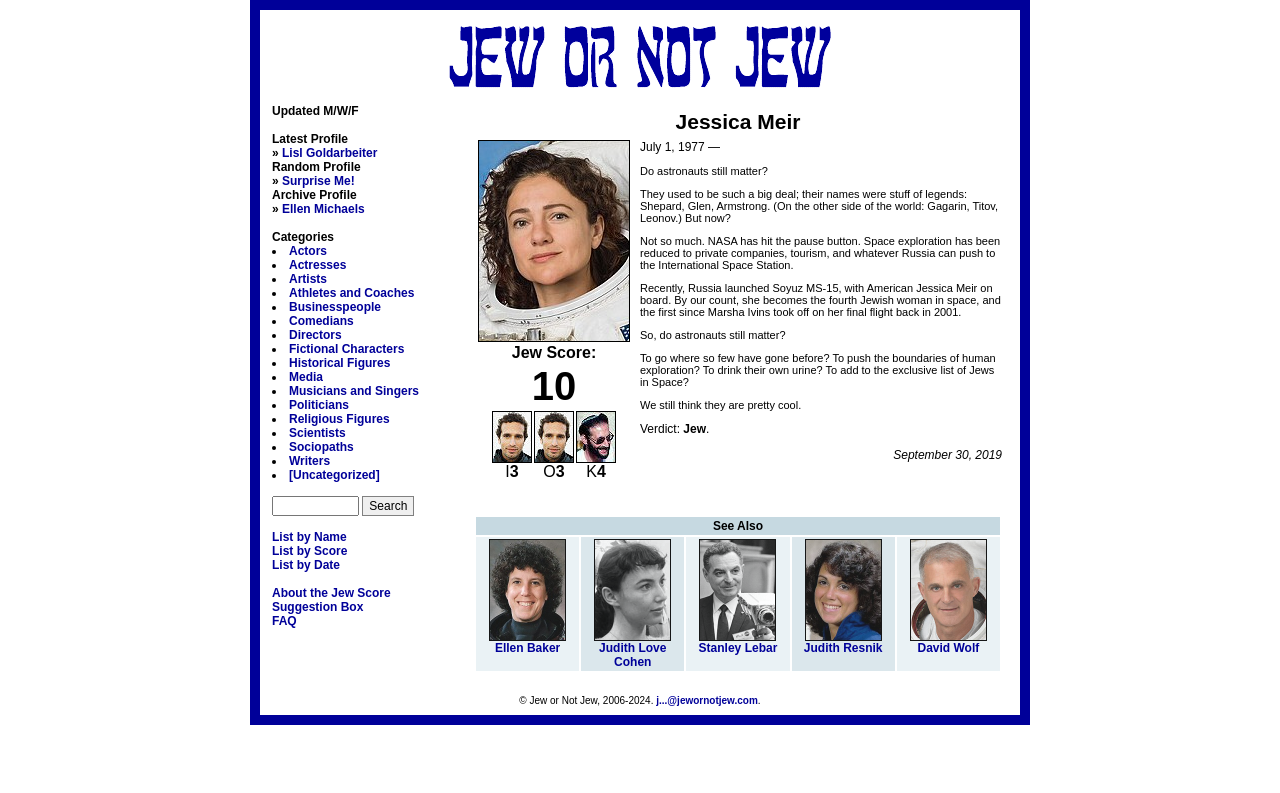Identify the bounding box coordinates of the element that should be clicked to fulfill this task: "Check the 'About the Jew Score' page". The coordinates should be provided as four float numbers between 0 and 1, i.e., [left, top, right, bottom].

[0.212, 0.739, 0.305, 0.757]